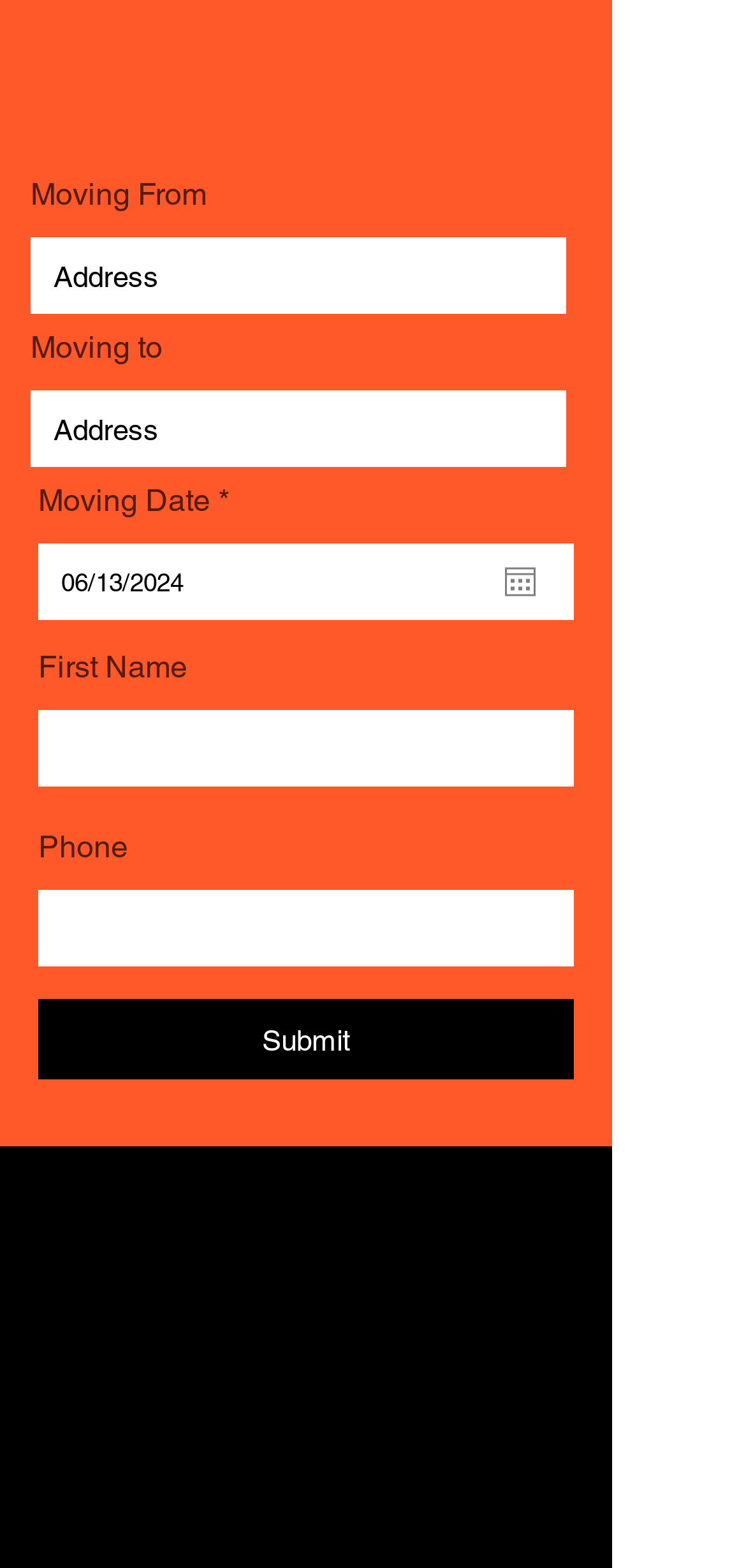Using the description "Panchkula Packers Movers", locate and provide the bounding box of the UI element.

[0.4, 0.79, 0.554, 0.845]